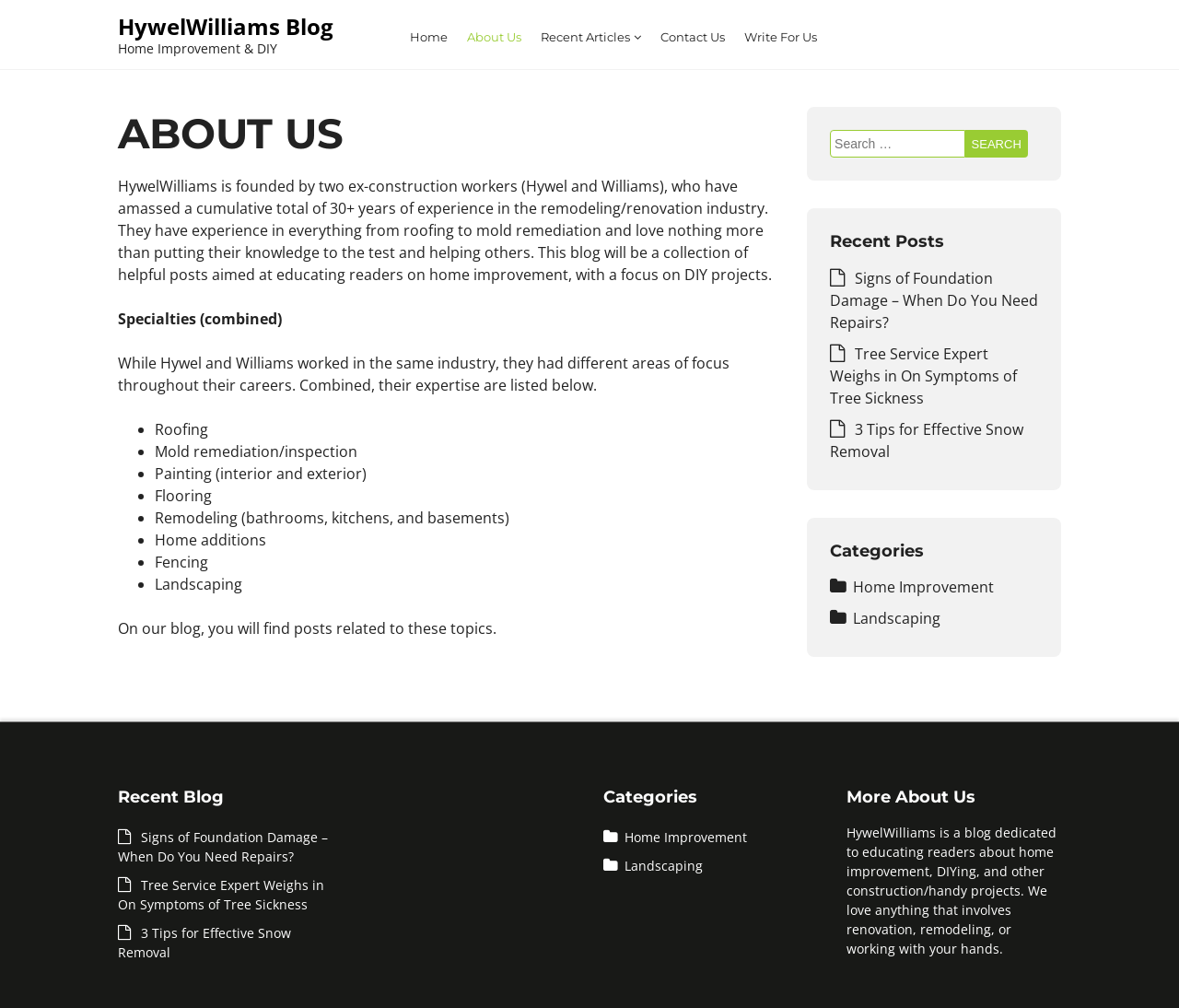Determine the bounding box coordinates of the section I need to click to execute the following instruction: "Click on the 'Home' link". Provide the coordinates as four float numbers between 0 and 1, i.e., [left, top, right, bottom].

[0.34, 0.015, 0.388, 0.057]